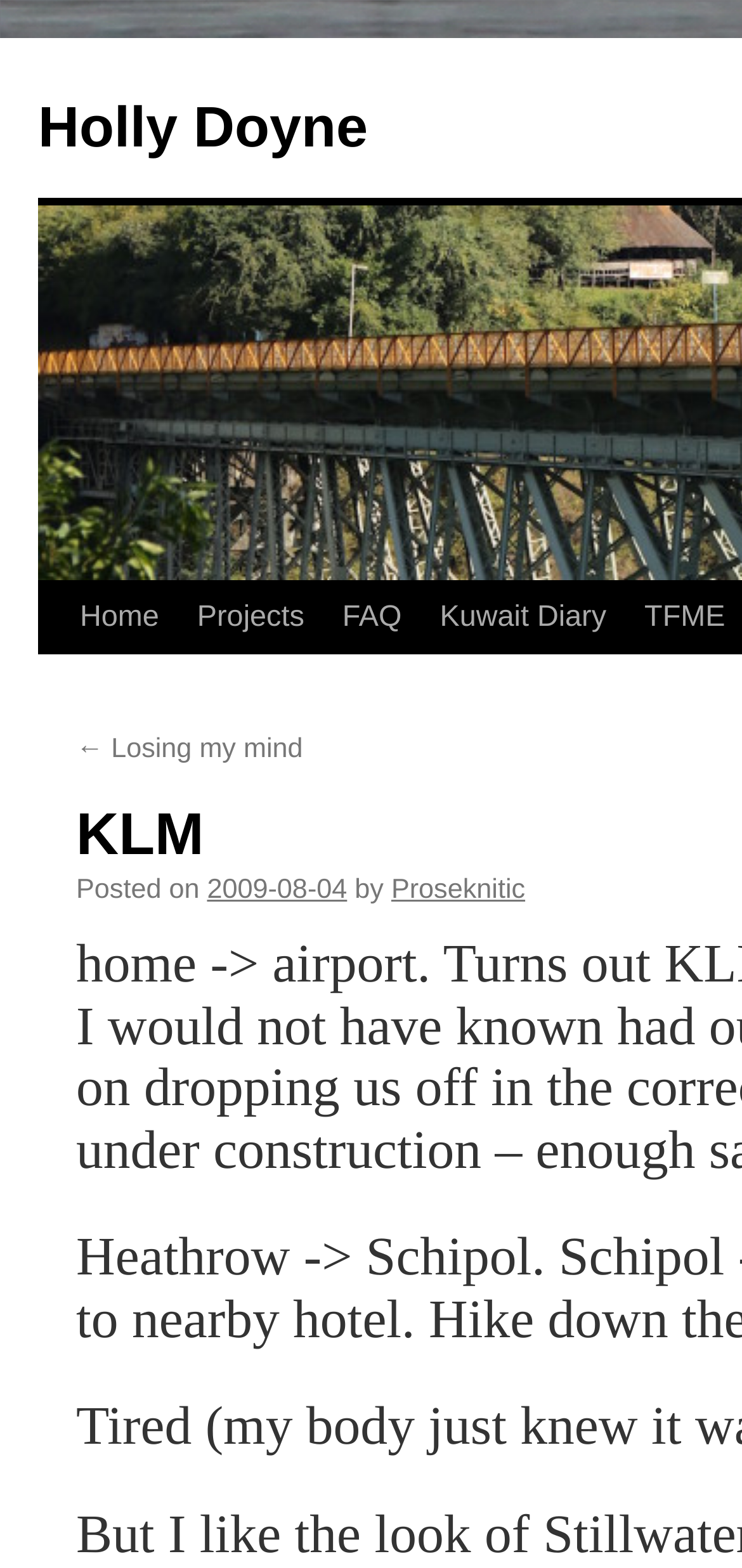Predict the bounding box of the UI element based on this description: "Skip to content".

[0.049, 0.37, 0.1, 0.508]